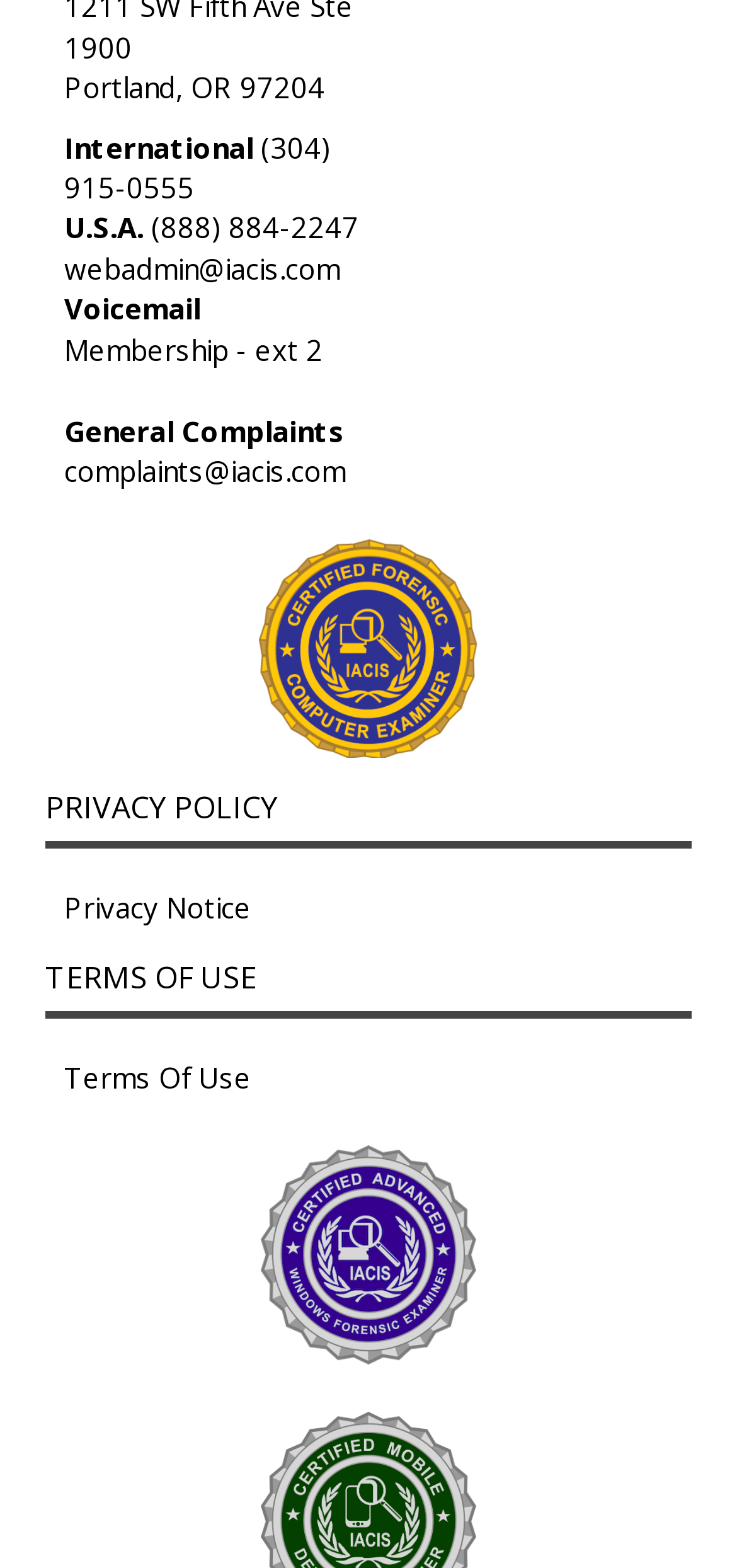What is the address of the organization?
Analyze the image and provide a thorough answer to the question.

I found the address by looking at the top section of the webpage, where it is written in a static text element 'Portland, OR 97204'.